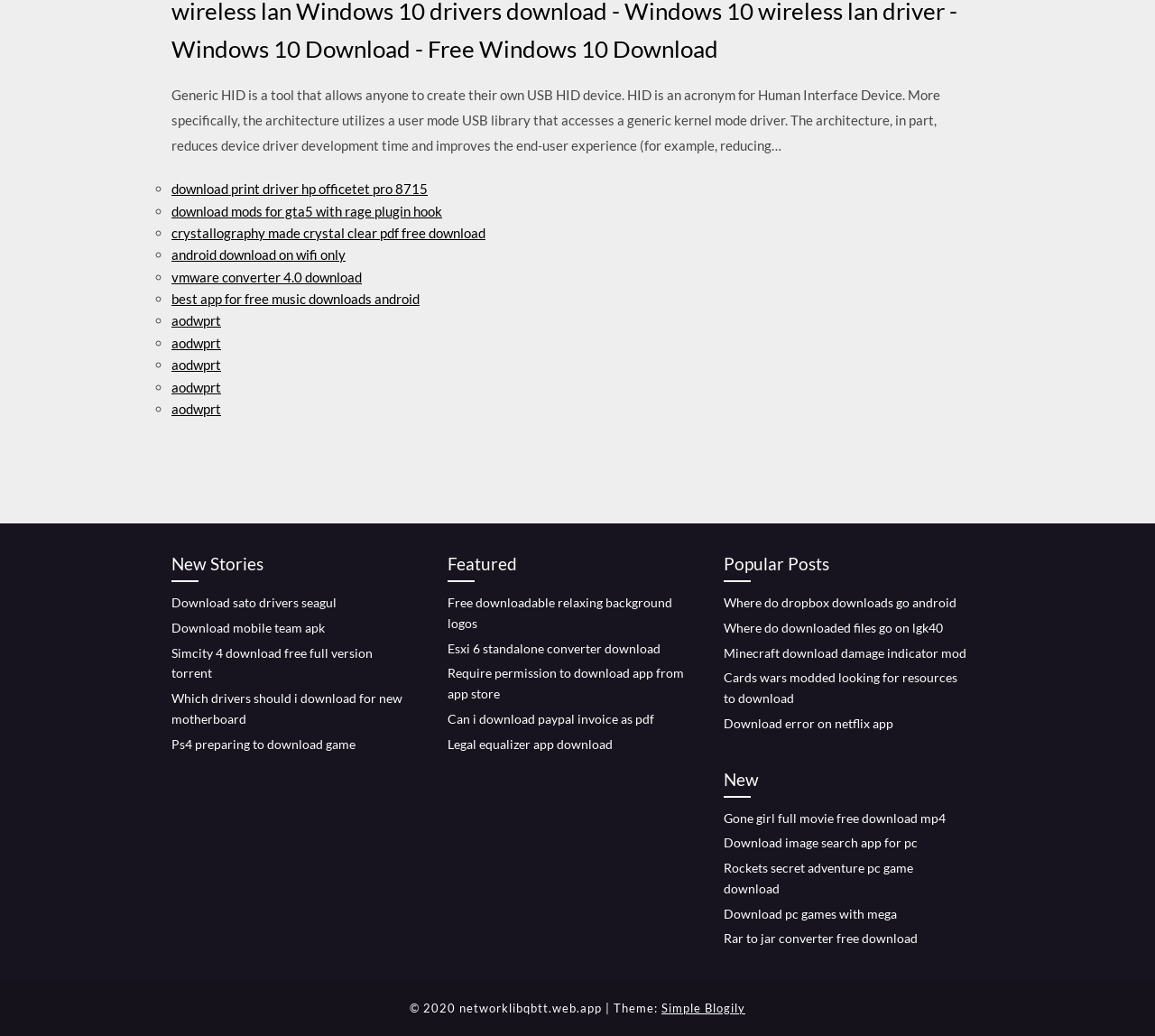Please specify the bounding box coordinates of the area that should be clicked to accomplish the following instruction: "download mobile team apk". The coordinates should consist of four float numbers between 0 and 1, i.e., [left, top, right, bottom].

[0.148, 0.598, 0.281, 0.613]